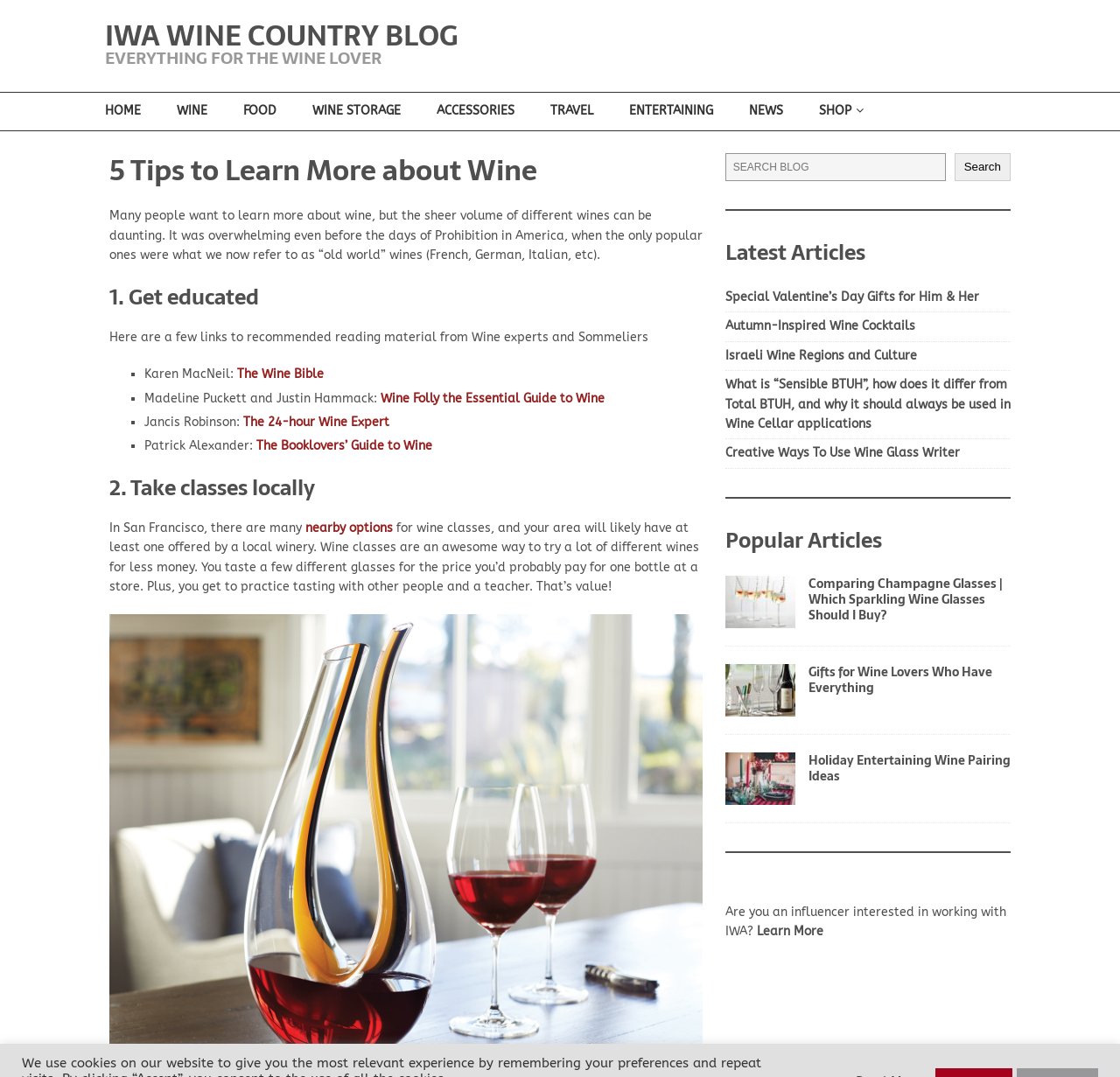Please provide the bounding box coordinates for the element that needs to be clicked to perform the following instruction: "Learn more about working with IWA". The coordinates should be given as four float numbers between 0 and 1, i.e., [left, top, right, bottom].

[0.676, 0.858, 0.735, 0.872]